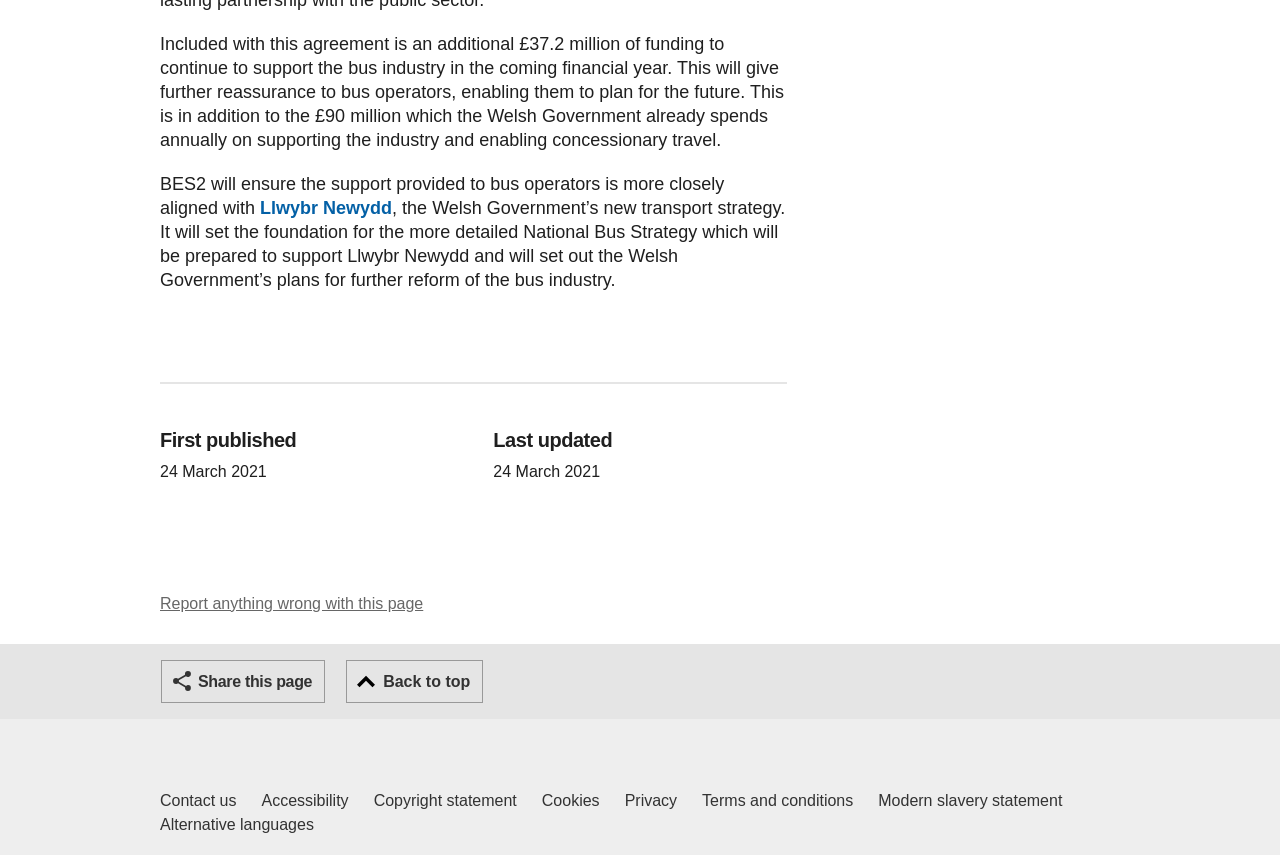Predict the bounding box of the UI element that fits this description: "Privacy".

[0.488, 0.923, 0.529, 0.951]